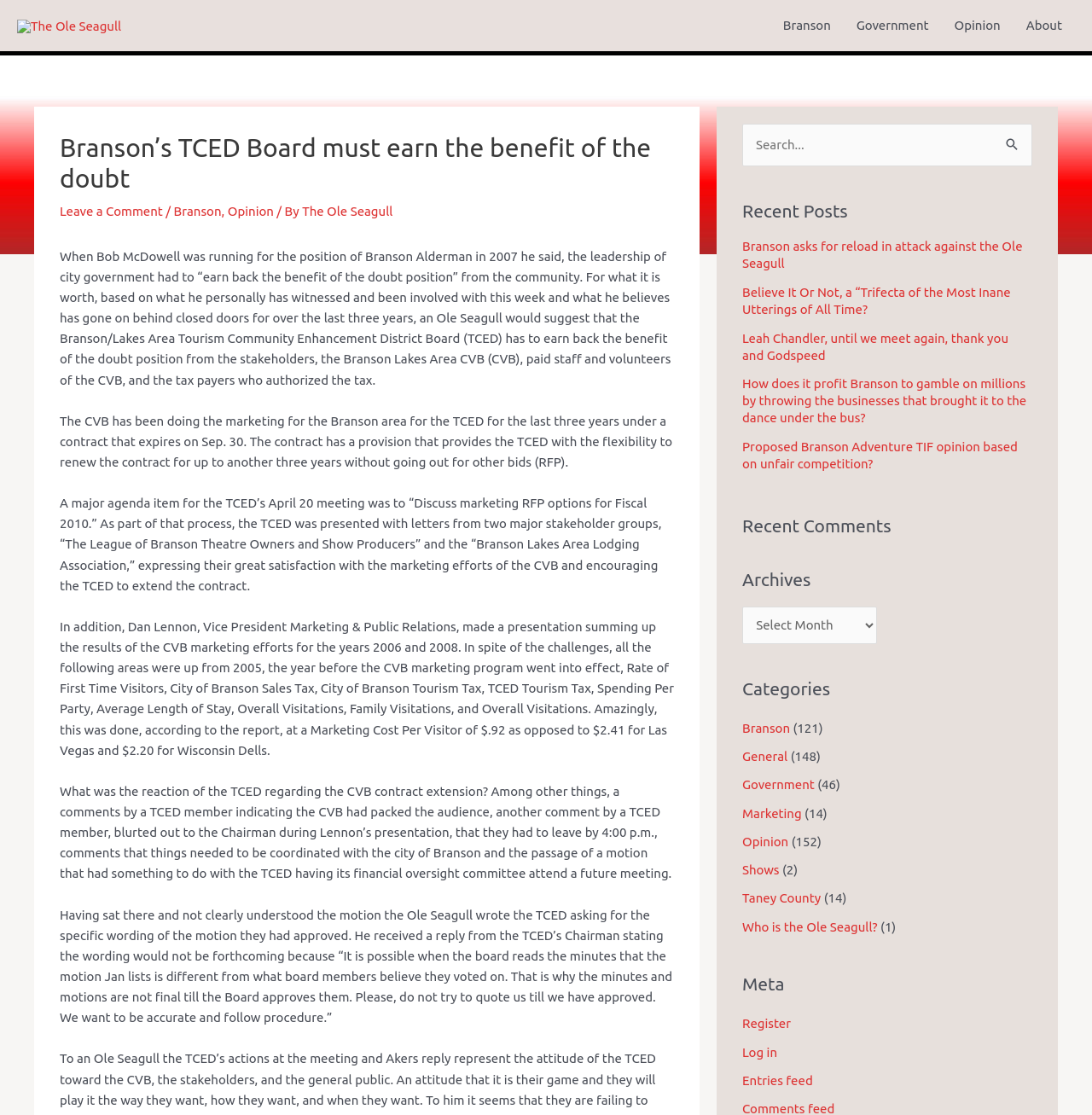Please locate the bounding box coordinates for the element that should be clicked to achieve the following instruction: "Log in". Ensure the coordinates are given as four float numbers between 0 and 1, i.e., [left, top, right, bottom].

[0.68, 0.937, 0.712, 0.95]